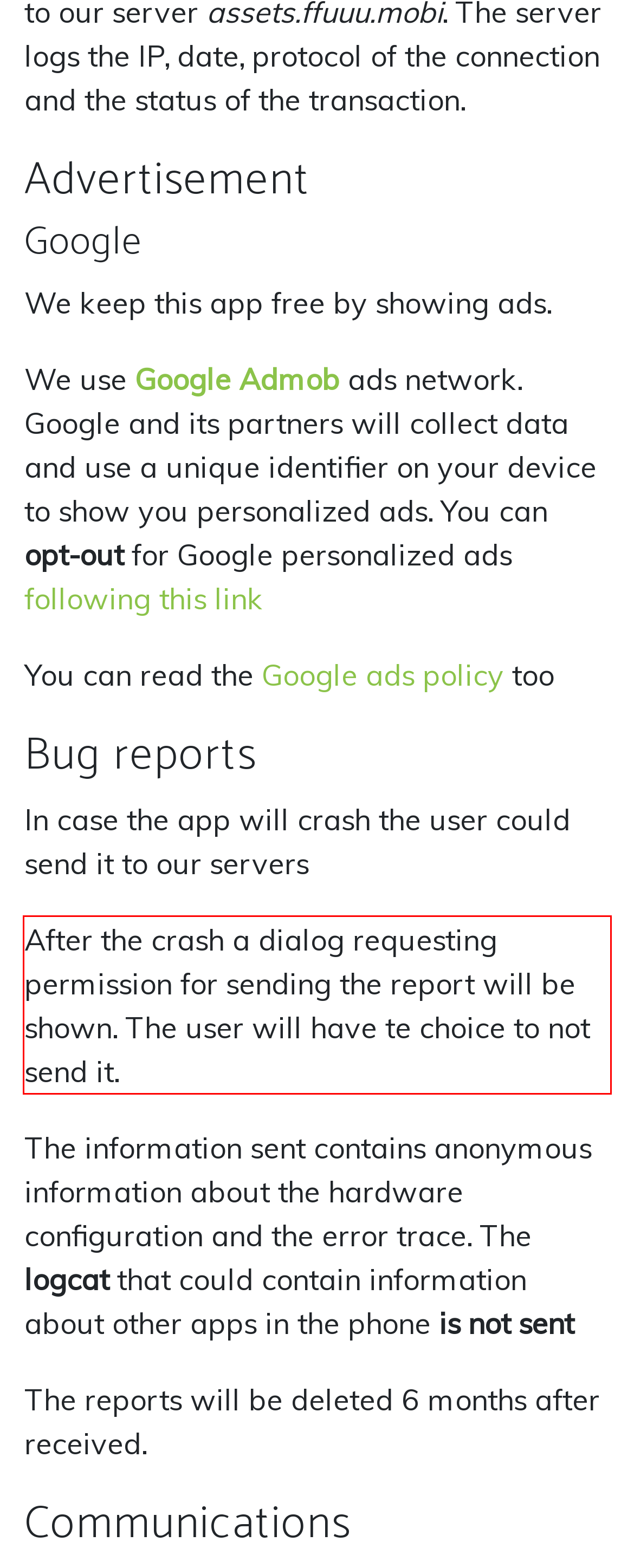Identify the text within the red bounding box on the webpage screenshot and generate the extracted text content.

After the crash a dialog requesting permission for sending the report will be shown. The user will have te choice to not send it.